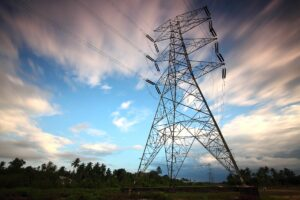What is the relevance of the tower to LIHEAP?
Respond with a short answer, either a single word or a phrase, based on the image.

Supports low-income households